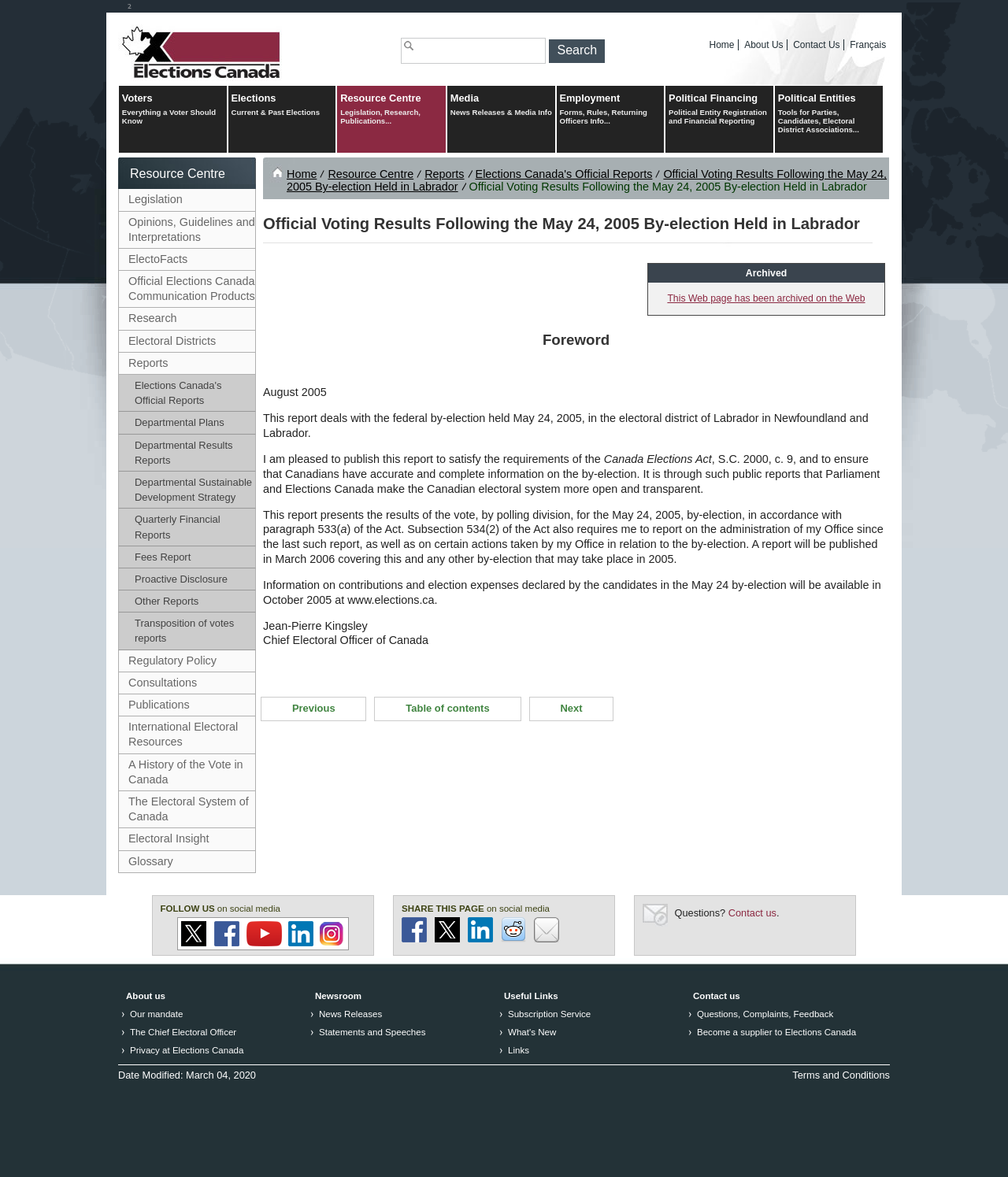Find the bounding box coordinates of the element to click in order to complete the given instruction: "Share this page on Facebook."

[0.398, 0.792, 0.423, 0.802]